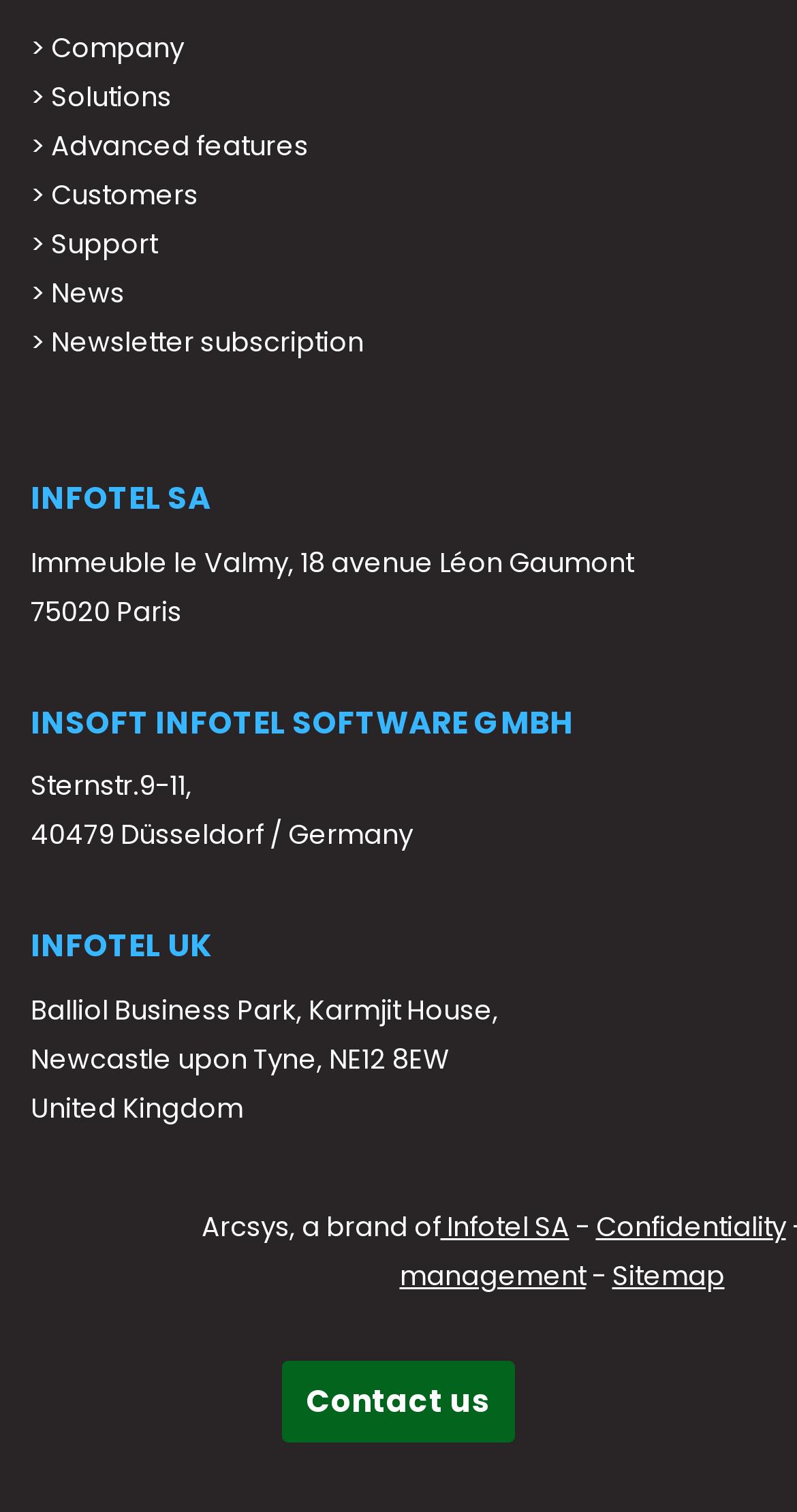Determine the bounding box coordinates of the region that needs to be clicked to achieve the task: "View Advanced features".

[0.064, 0.084, 0.387, 0.109]